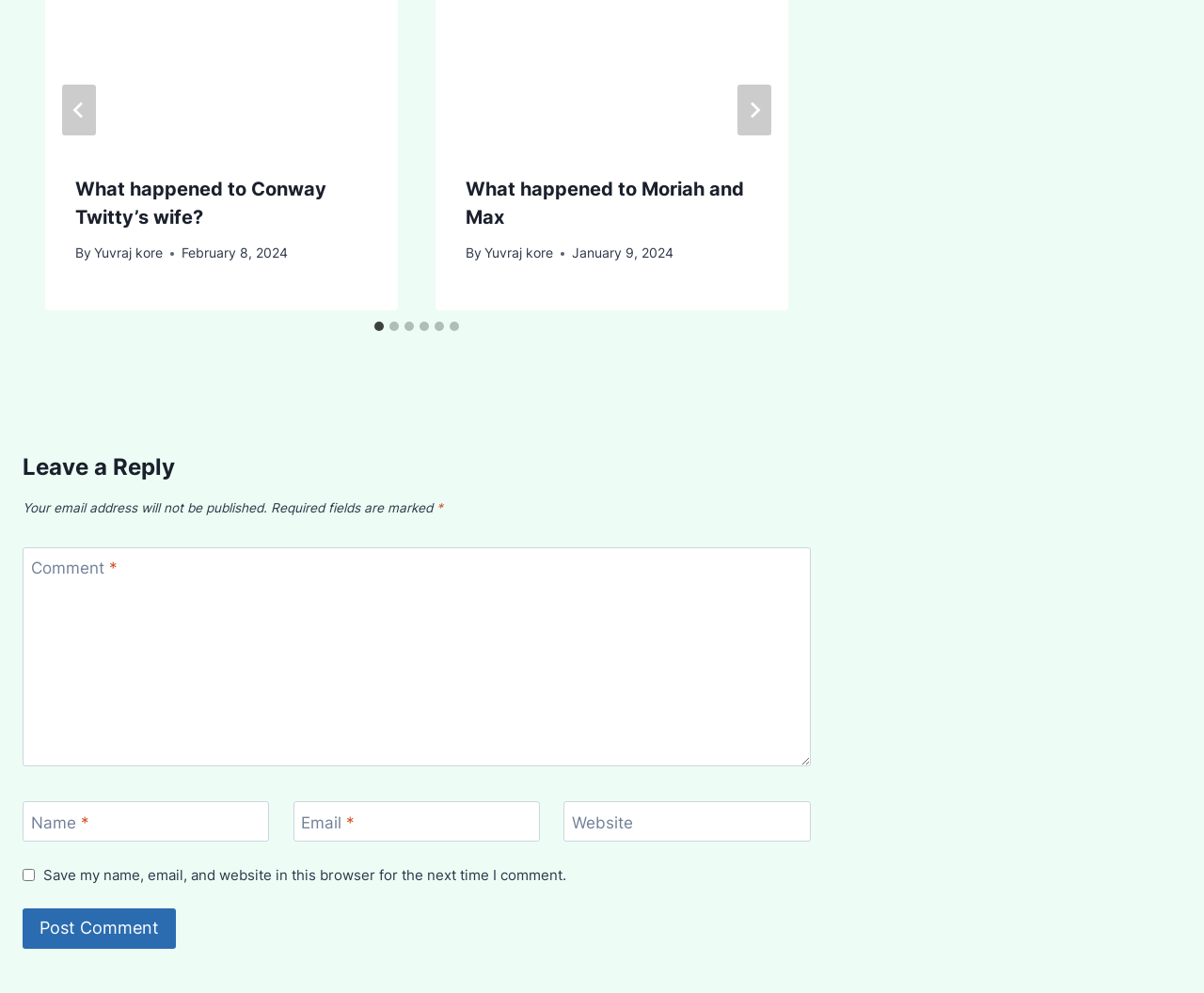Based on the element description: "aria-label="Go to last slide"", identify the bounding box coordinates for this UI element. The coordinates must be four float numbers between 0 and 1, listed as [left, top, right, bottom].

[0.052, 0.085, 0.08, 0.136]